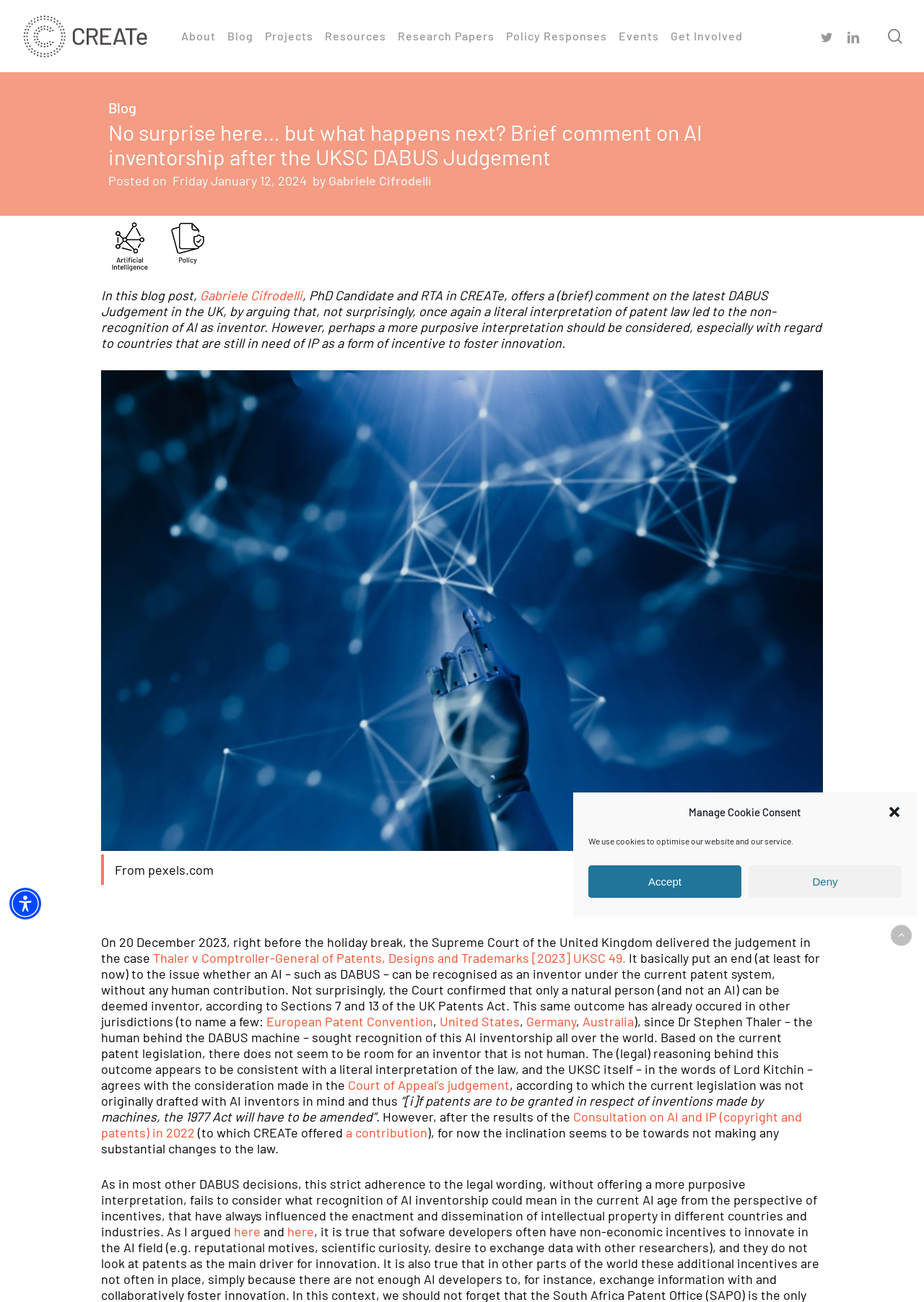Using the description: "European Patent Convention", identify the bounding box of the corresponding UI element in the screenshot.

[0.288, 0.779, 0.469, 0.791]